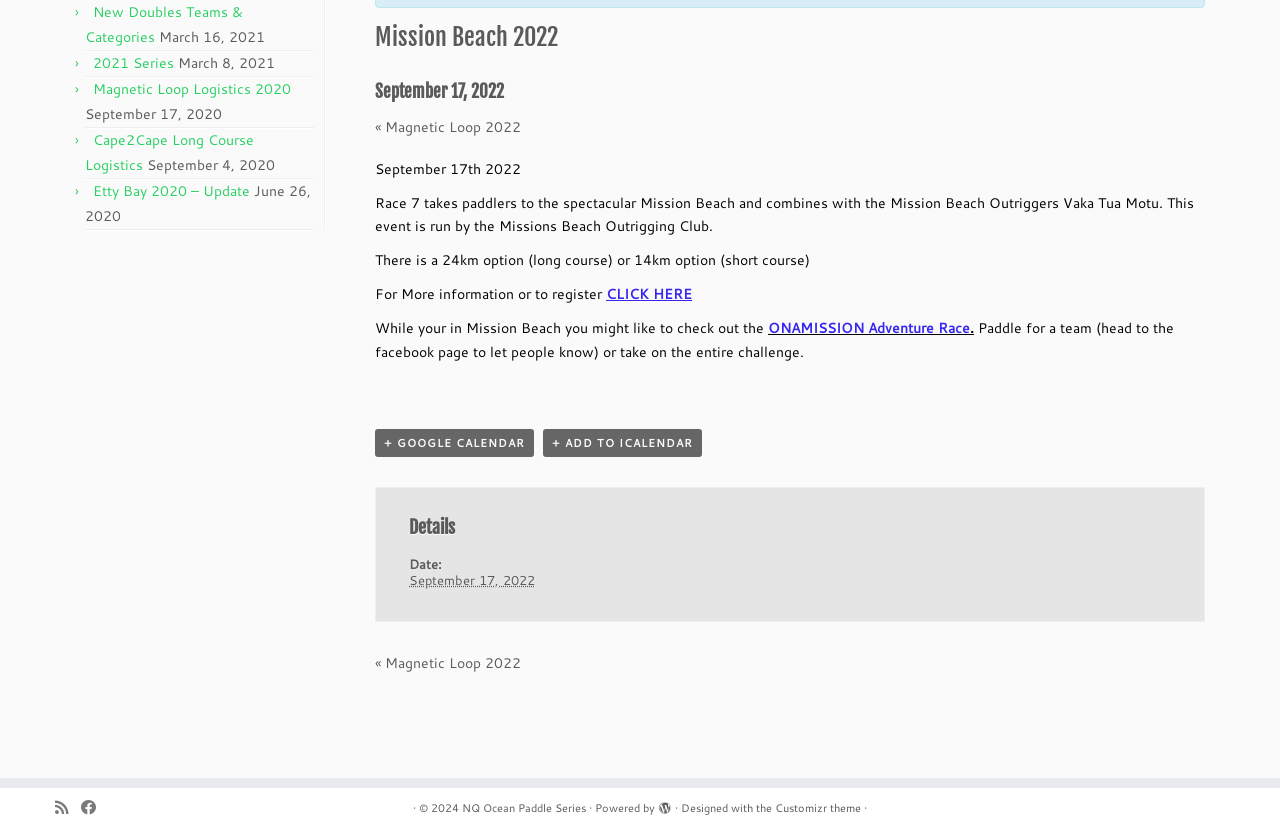Given the element description: "CLICK HERE", predict the bounding box coordinates of the UI element it refers to, using four float numbers between 0 and 1, i.e., [left, top, right, bottom].

[0.473, 0.338, 0.541, 0.362]